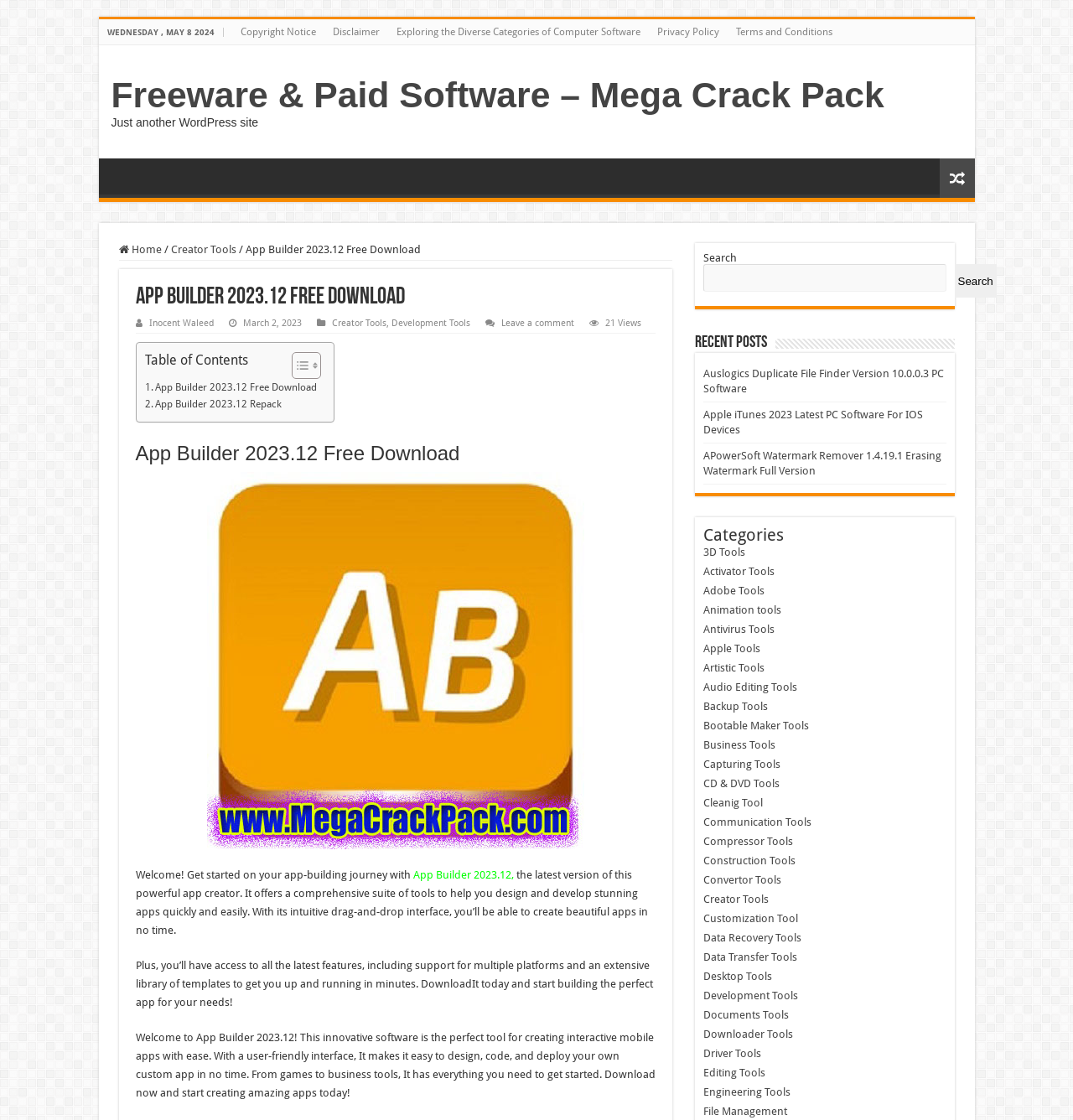Determine the bounding box coordinates for the area that needs to be clicked to fulfill this task: "Connect with us on Facebook". The coordinates must be given as four float numbers between 0 and 1, i.e., [left, top, right, bottom].

None